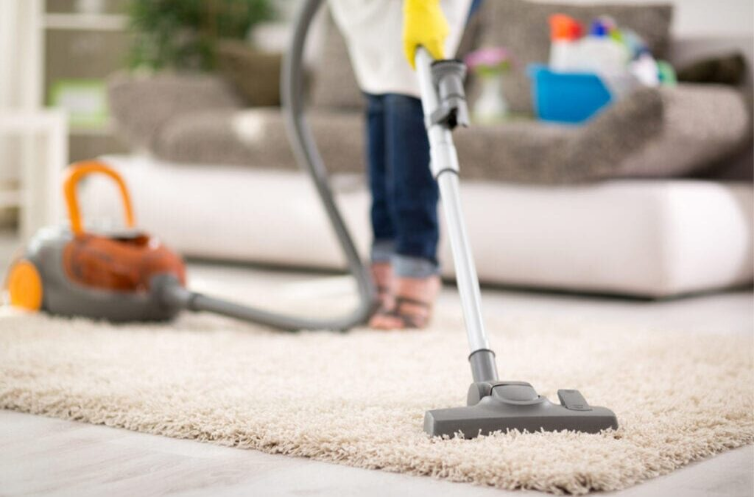Refer to the screenshot and answer the following question in detail:
What is in the background of the image?

The image depicts the caregiver vacuuming a plush area rug, and in the background, a cozy living space can be seen, featuring a large sofa and various cleaning supplies, emphasizing the nurturing environment that caregivers help maintain.